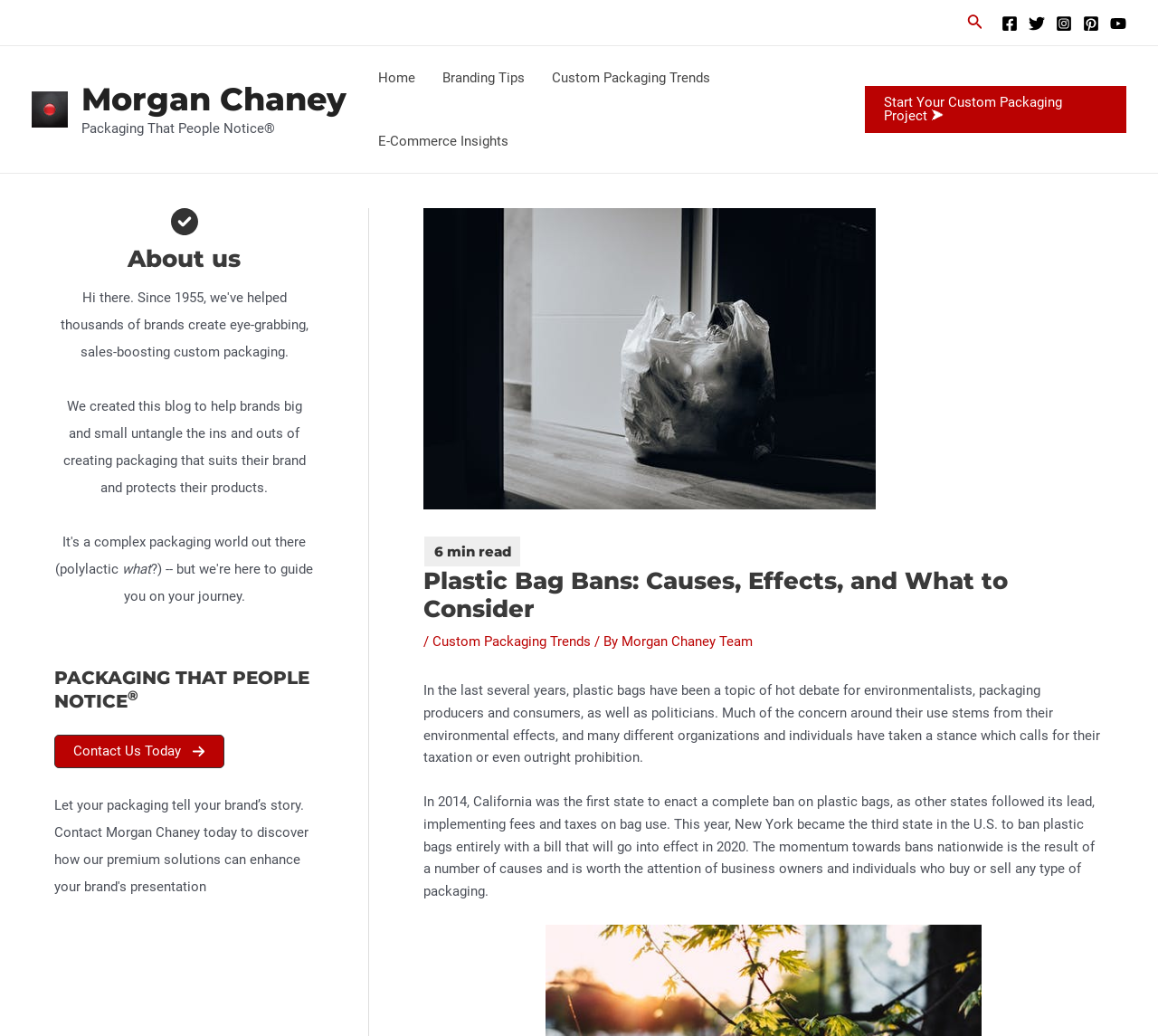Find and indicate the bounding box coordinates of the region you should select to follow the given instruction: "Start a custom packaging project".

[0.747, 0.083, 0.973, 0.128]